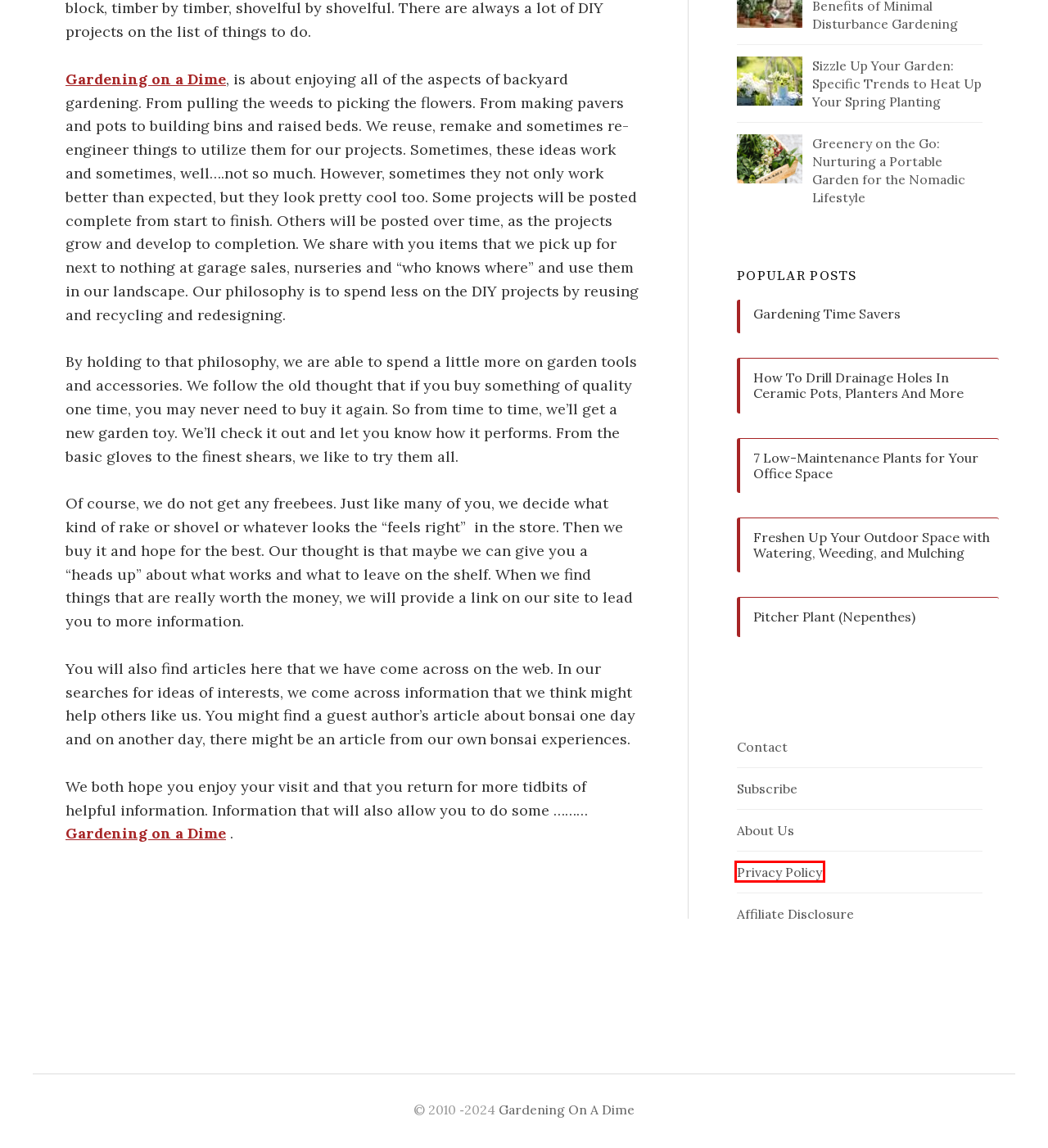You are presented with a screenshot of a webpage containing a red bounding box around an element. Determine which webpage description best describes the new webpage after clicking on the highlighted element. Here are the candidates:
A. Subscribe
B. Pitcher Plant (Nepenthes)
C. Gardening Time Savers - Gardening on a Dime
D. 7 Low-Maintenance Plants for Your Office Space
E. Greenery on the Go: Nurturing a Portable Garden for the Nomadic Lifestyle
F. Sizzle Up Your Garden: Specific Trends to Heat Up Your Spring Planting
G. Privacy Policy
H. How To Drill Drainage Holes In Ceramic Pots, Planters And More

G